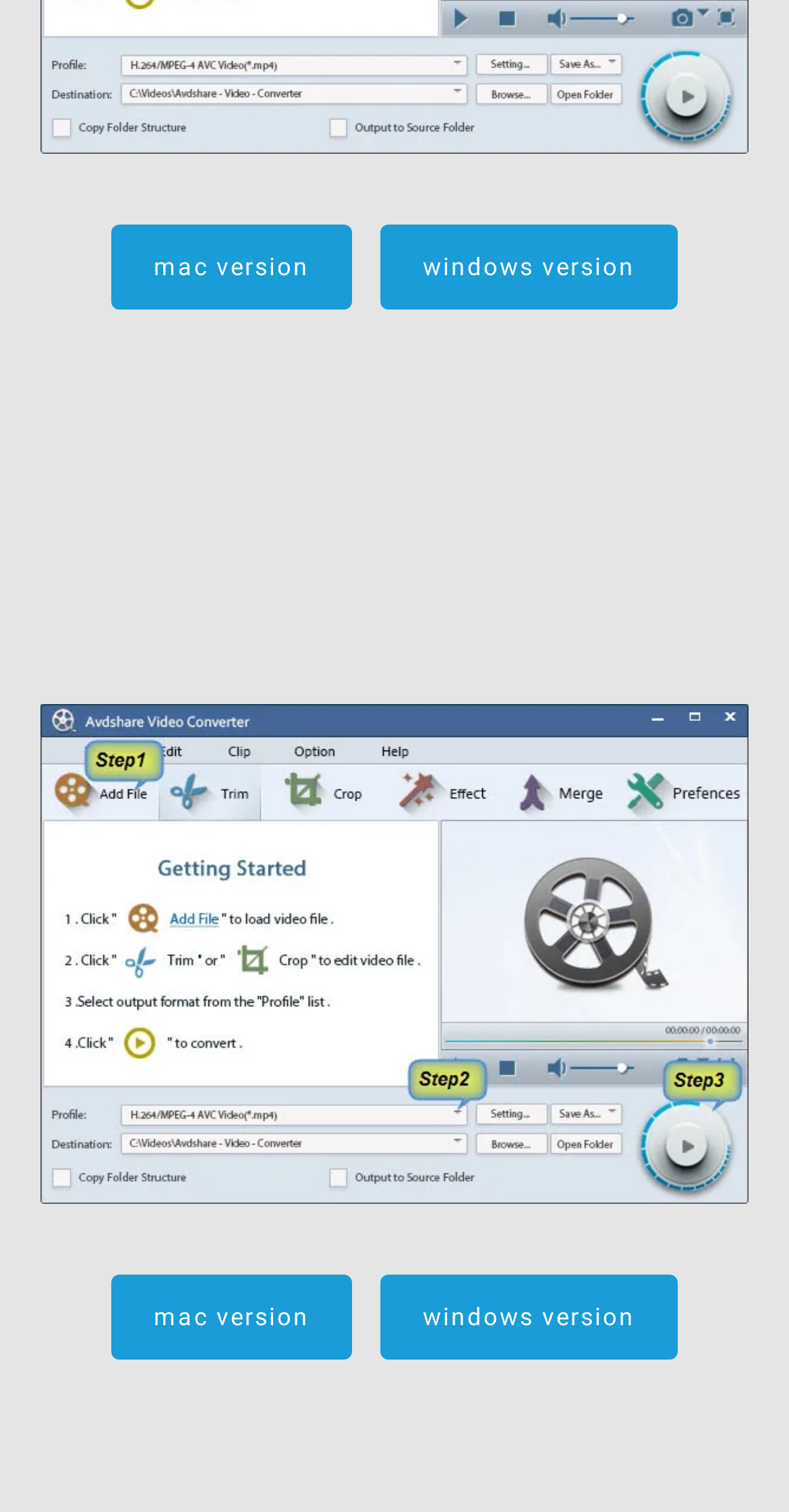Give a concise answer using one word or a phrase to the following question:
How many download options are available?

4